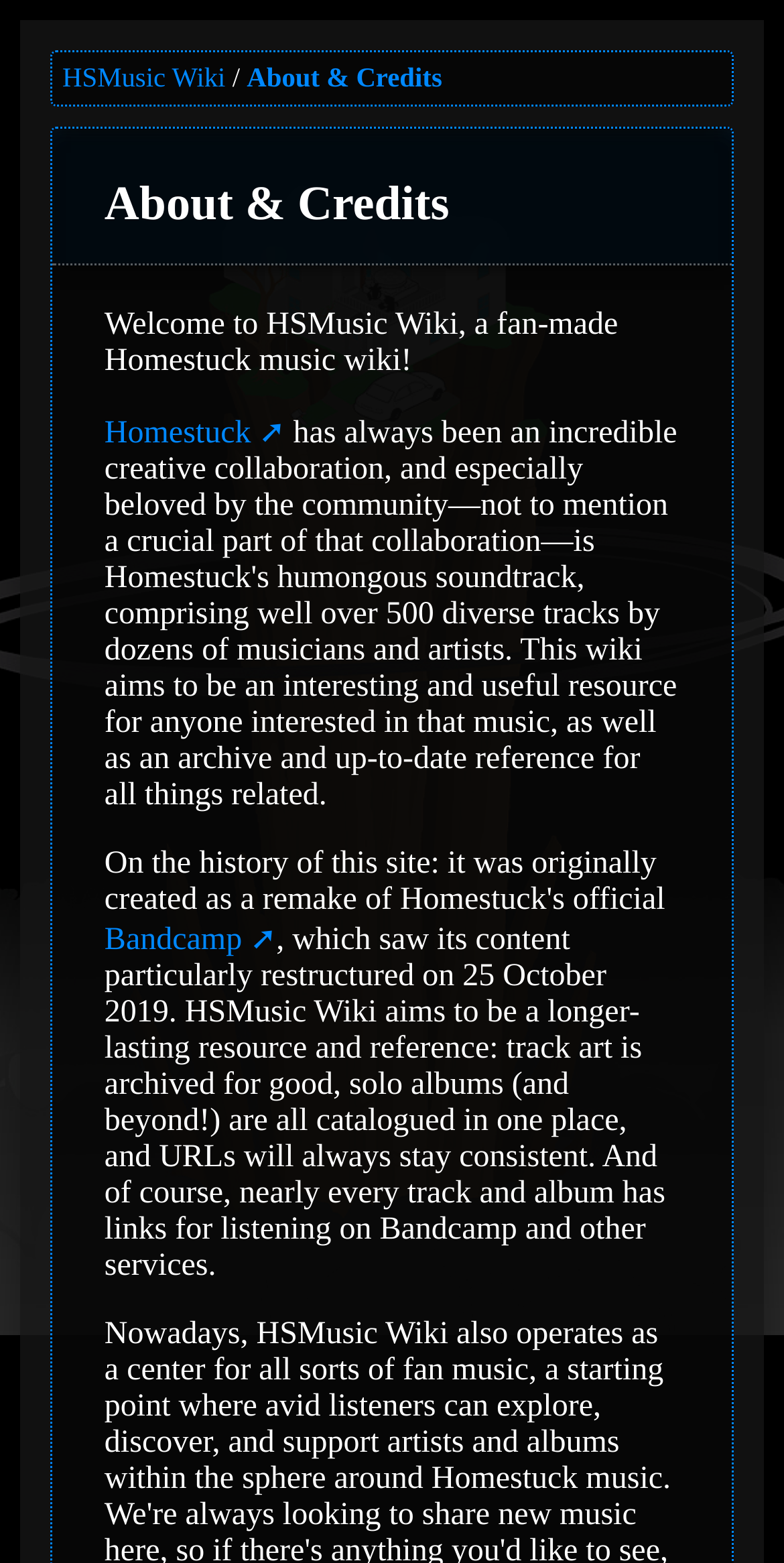Please find the bounding box coordinates (top-left x, top-left y, bottom-right x, bottom-right y) in the screenshot for the UI element described as follows: Homestuck

[0.133, 0.266, 0.364, 0.288]